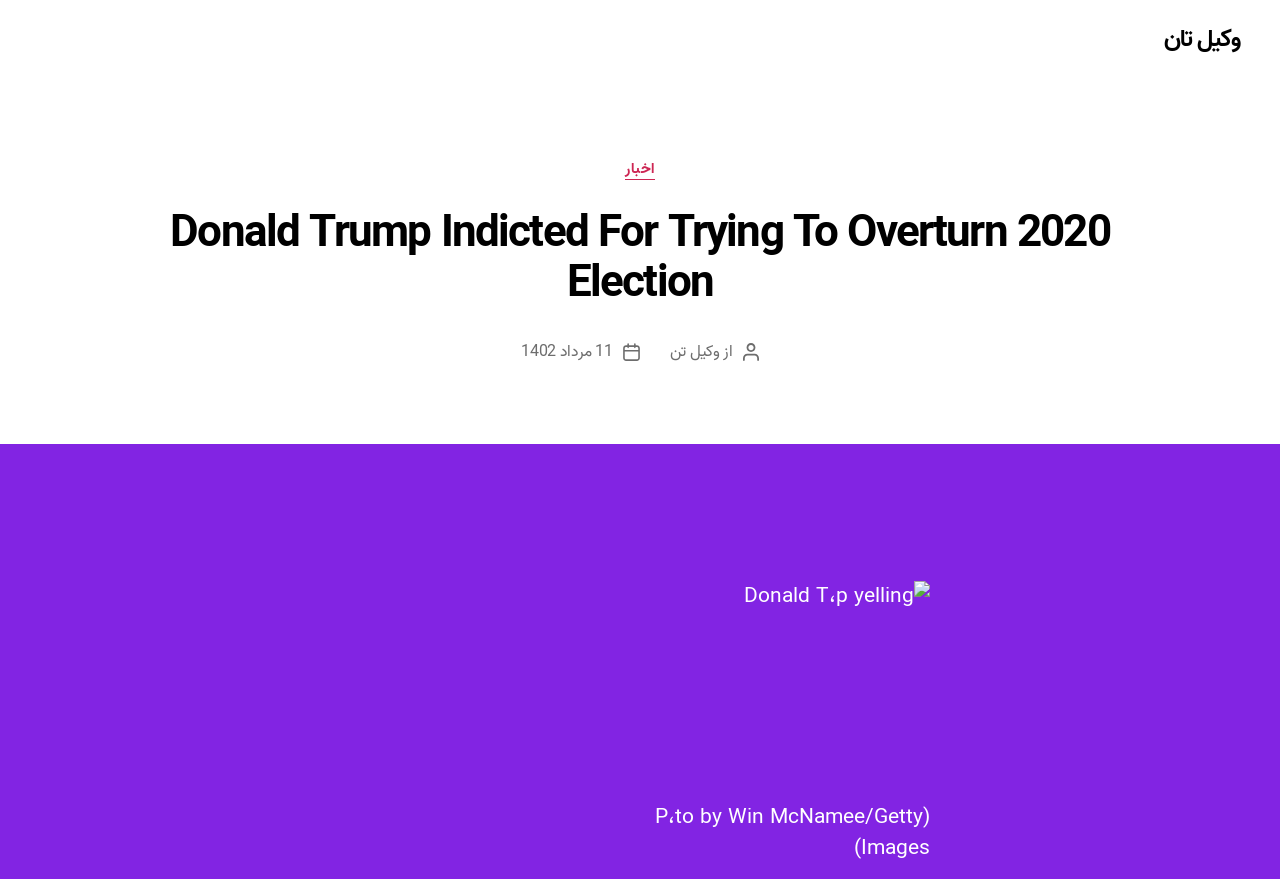Identify the bounding box coordinates for the UI element described as follows: وکیل تن. Use the format (top-left x, top-left y, bottom-right x, bottom-right y) and ensure all values are floating point numbers between 0 and 1.

[0.523, 0.386, 0.562, 0.415]